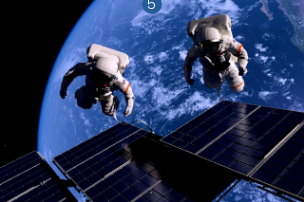Answer the question with a brief word or phrase:
What are the astronauts near in the image?

Solar panels